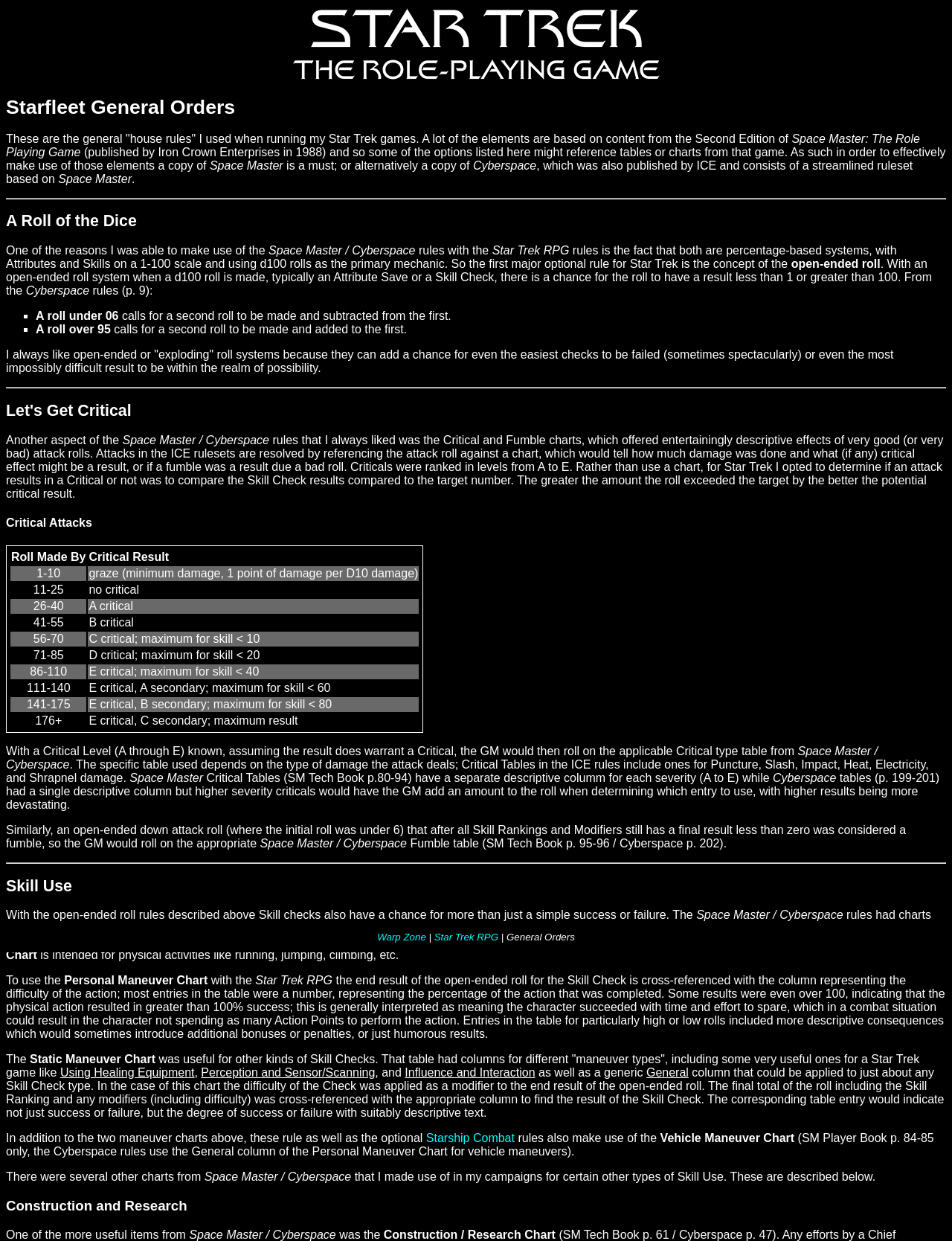Identify the first-level heading on the webpage and generate its text content.

Starfleet General Orders